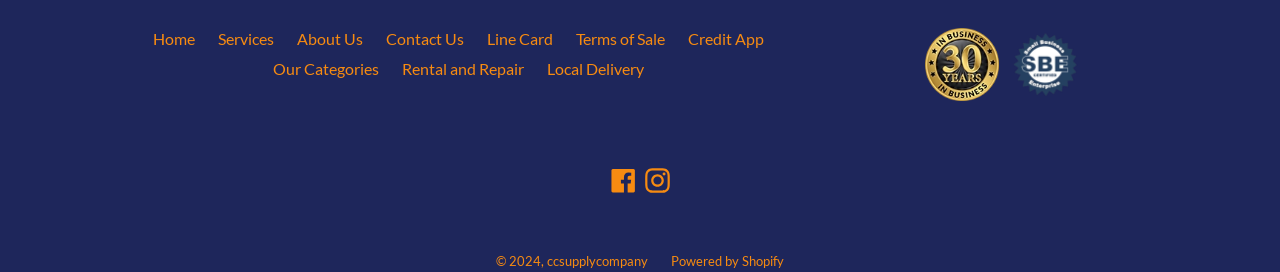How many images are present on the webpage?
Answer the question with a single word or phrase by looking at the picture.

2